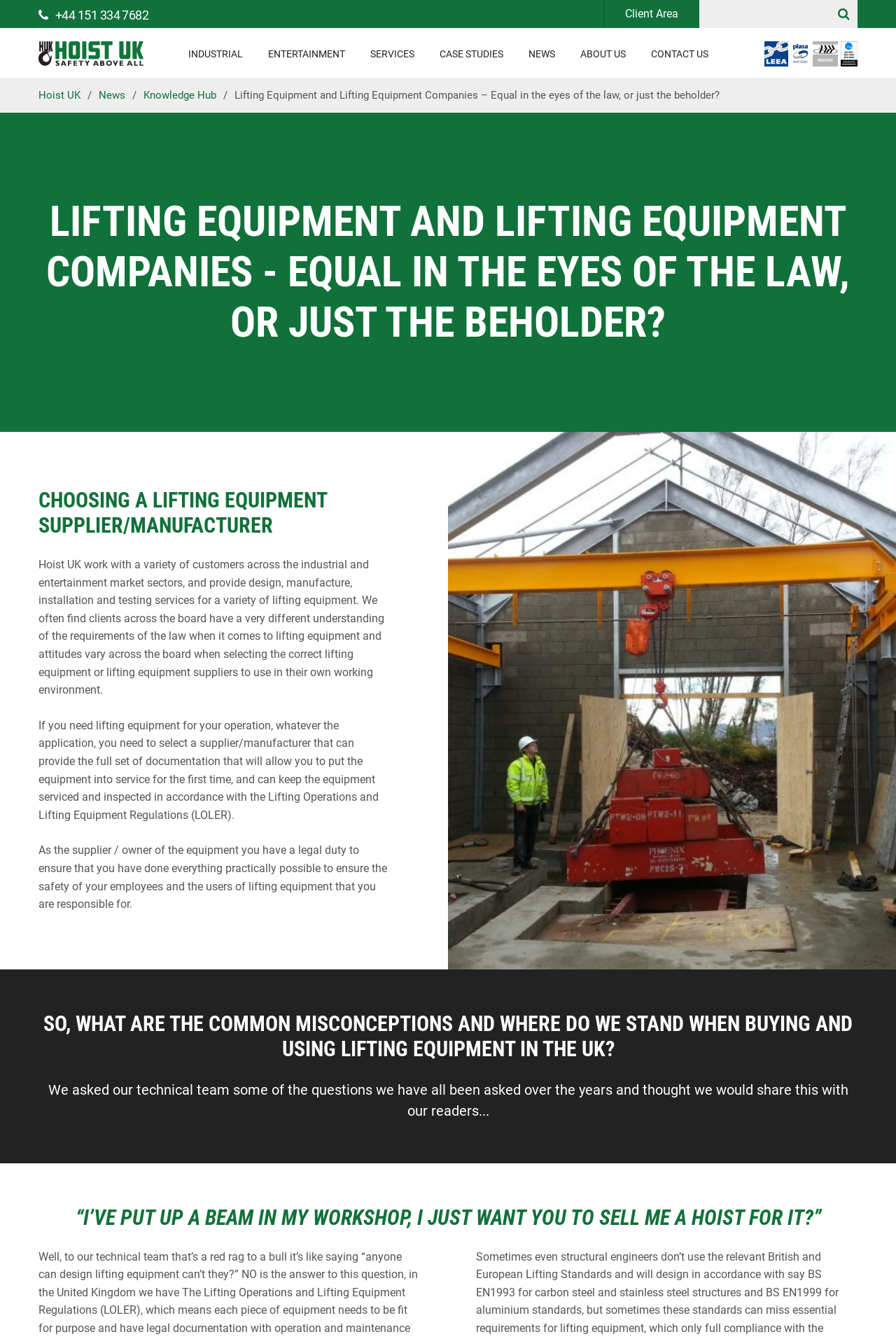Please identify the bounding box coordinates for the region that you need to click to follow this instruction: "Go to client area".

[0.673, 0.0, 0.78, 0.021]